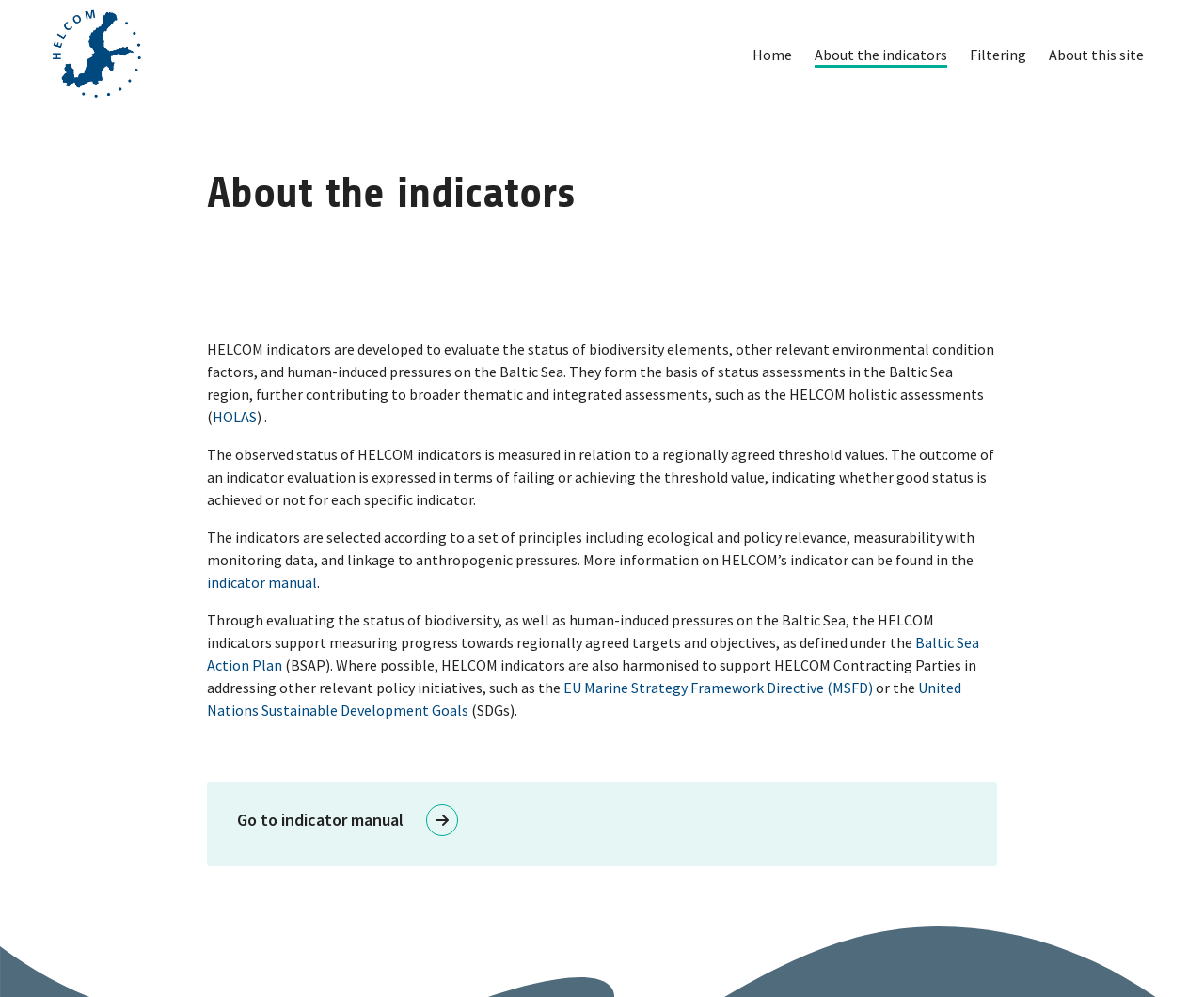Indicate the bounding box coordinates of the clickable region to achieve the following instruction: "Go to indicator manual."

[0.197, 0.806, 0.803, 0.838]